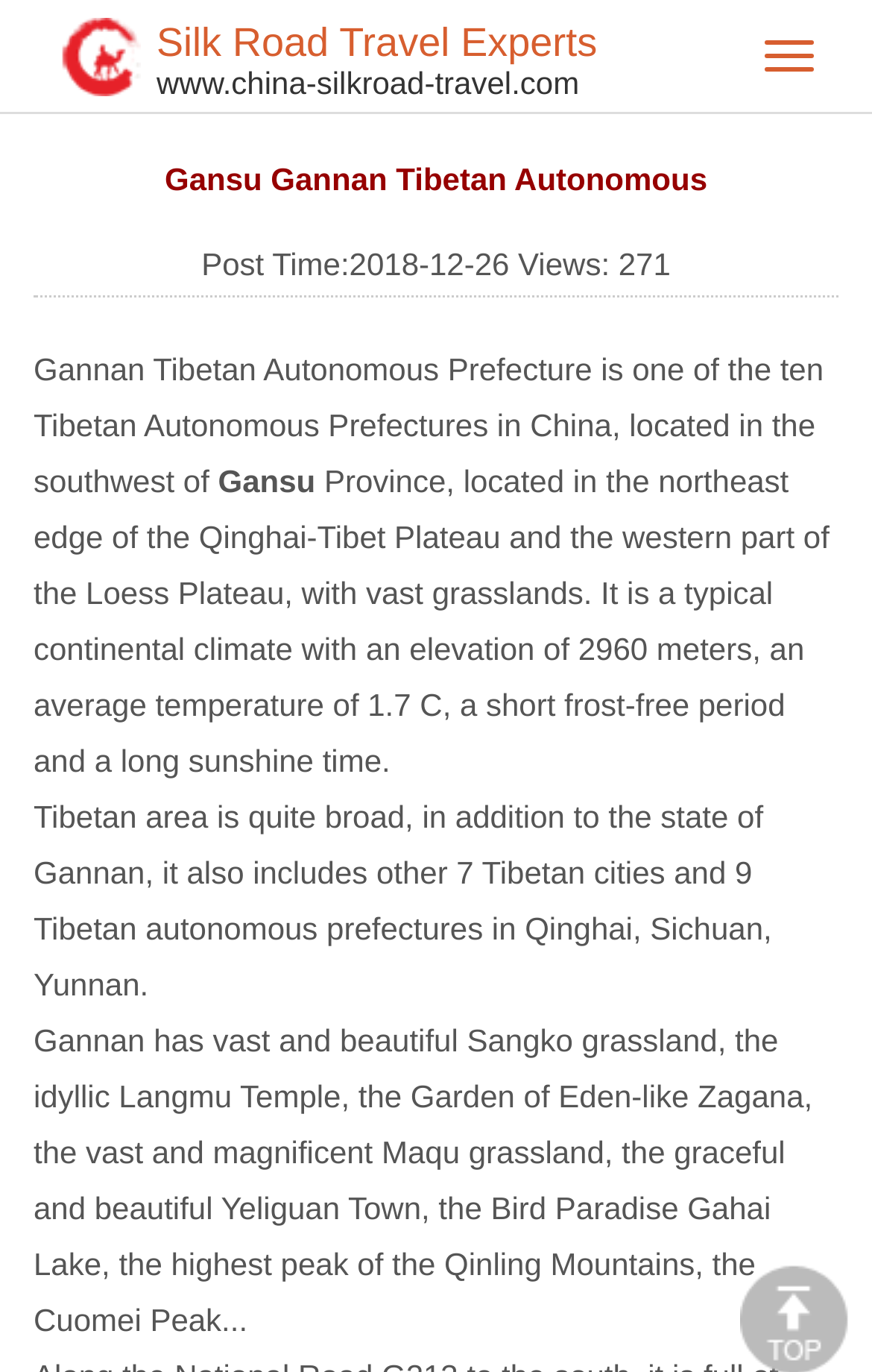Using the webpage screenshot, find the UI element described by Silk Road Travel Blog. Provide the bounding box coordinates in the format (top-left x, top-left y, bottom-right x, bottom-right y), ensuring all values are floating point numbers between 0 and 1.

[0.153, 0.033, 0.447, 0.055]